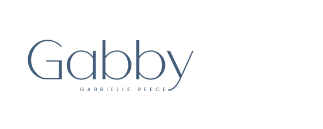Provide a brief response to the question below using one word or phrase:
What is the full name of Gabby?

Gabrielle Reece